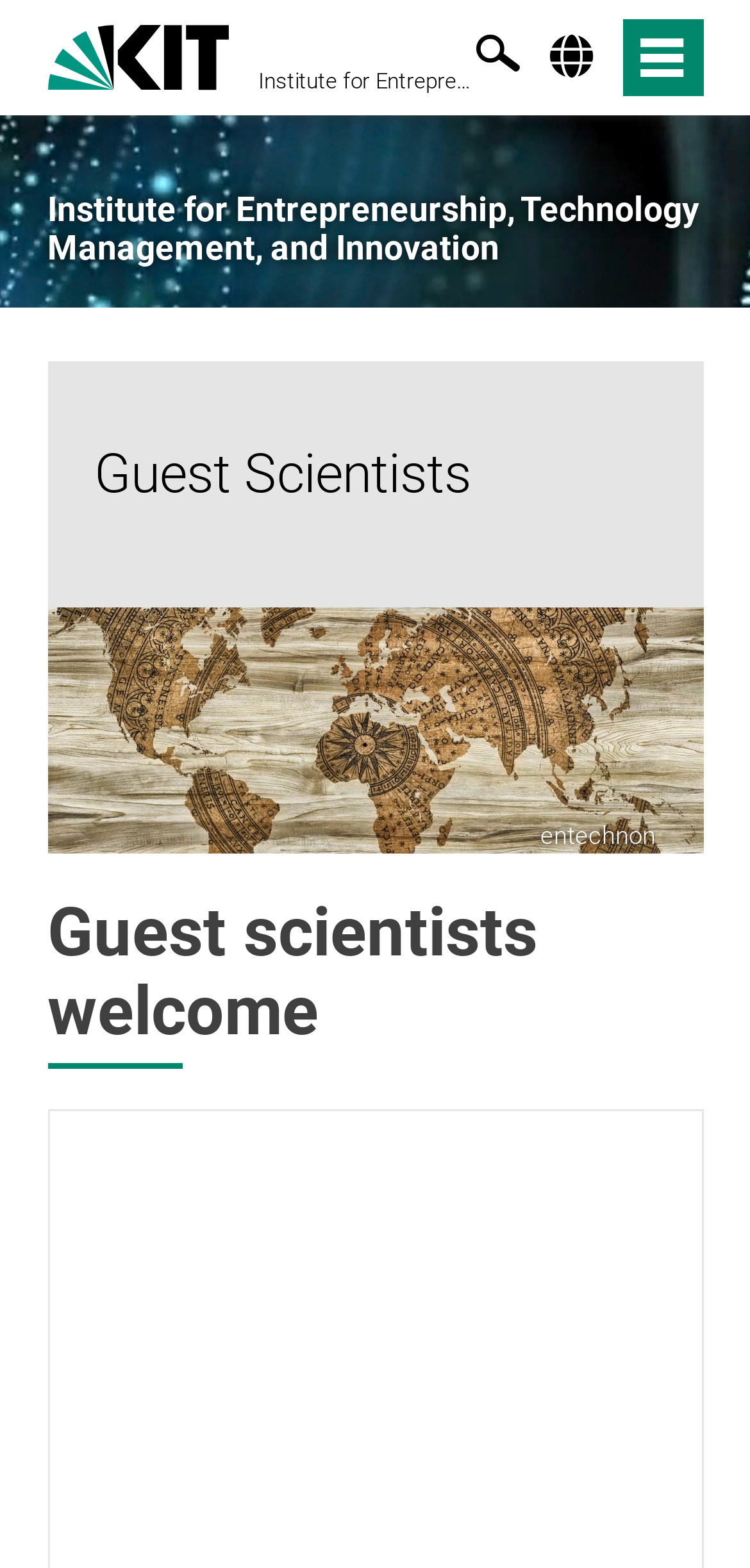Explain in detail what you observe on this webpage.

The webpage is about Guest Scientists at the Karlsruhe Institute of Technology (KIT). At the top left, there is a link to the KIT homepage, accompanied by a small image of the KIT logo. On the top right, there is a button with an image, likely a navigation or menu button.

Below the top section, there is a link to the Institute for Entrepreneurship, Technology Management, and Innovation. Next to it, there is a search icon with a toggle switch, which is currently unchecked.

The main content of the page is divided into sections. The first section has a heading that reads "Guest Scientists" and is located at the top center of the page. Below this heading, there is a large image of EnTechnon, which takes up most of the page width. To the right of the image, there is a static text "entechnon".

Further down the page, there is another heading that reads "Guest scientists welcome", which spans the full width of the page.